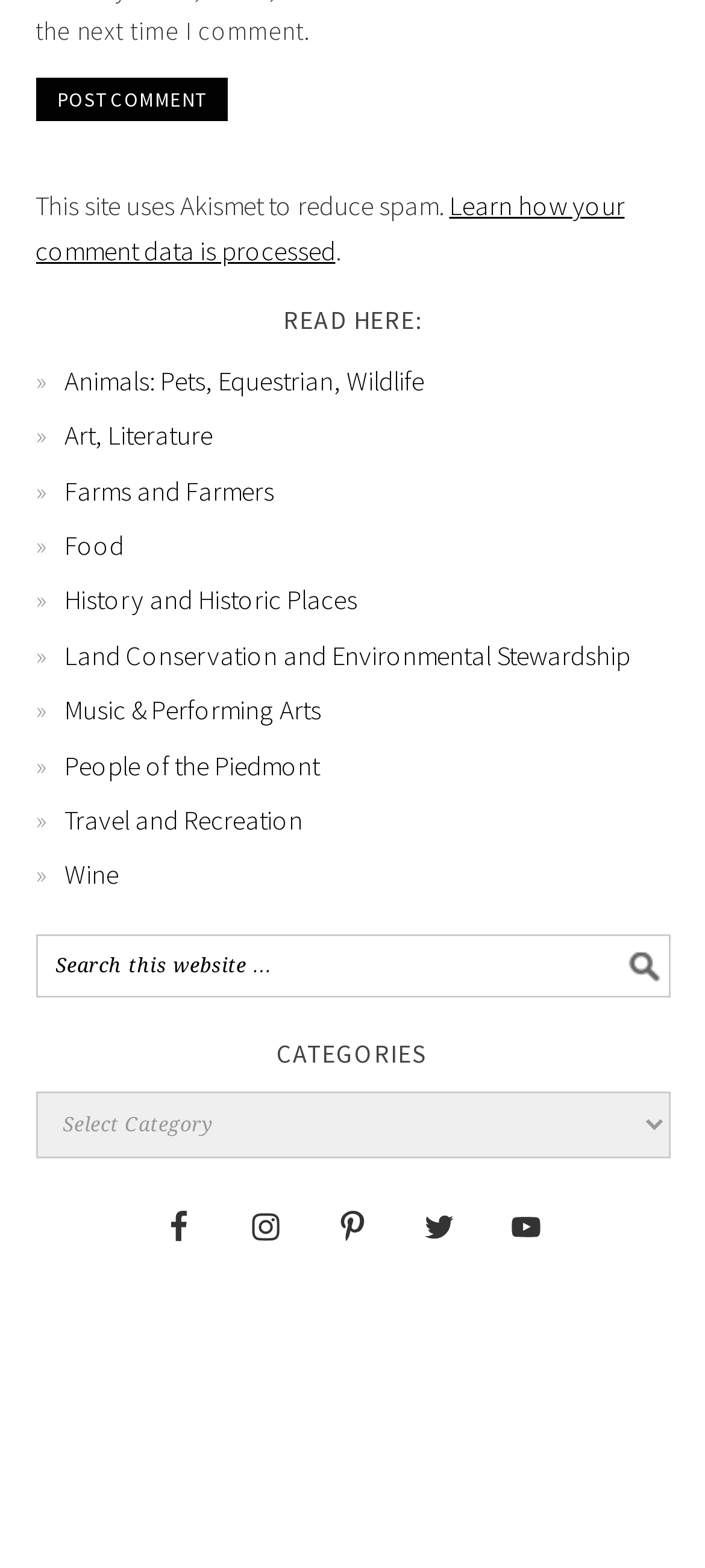Give a one-word or phrase response to the following question: What social media platforms are linked on this website?

Facebook, Instagram, Pinterest, Twitter, YouTube